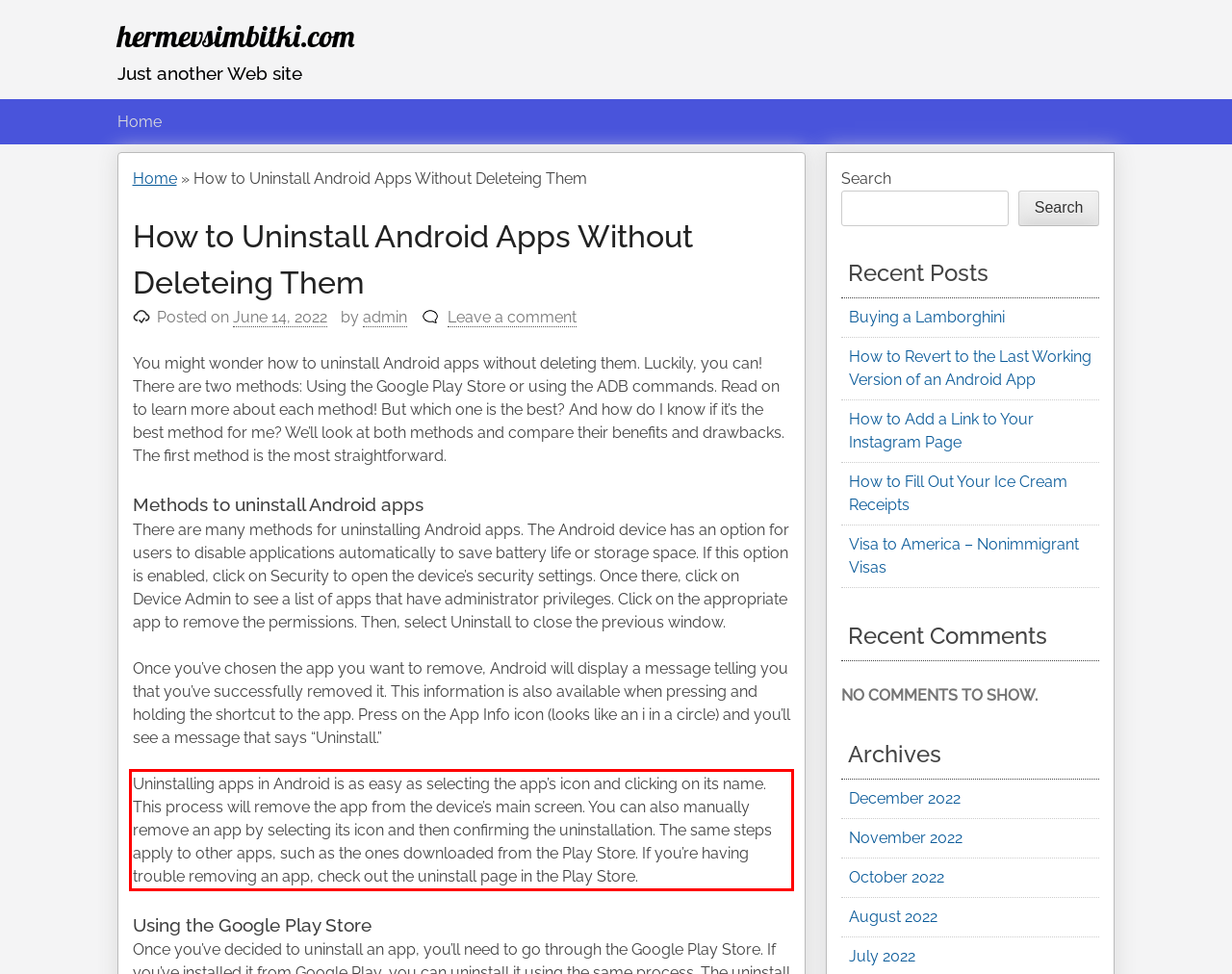Identify and extract the text within the red rectangle in the screenshot of the webpage.

Uninstalling apps in Android is as easy as selecting the app’s icon and clicking on its name. This process will remove the app from the device’s main screen. You can also manually remove an app by selecting its icon and then confirming the uninstallation. The same steps apply to other apps, such as the ones downloaded from the Play Store. If you’re having trouble removing an app, check out the uninstall page in the Play Store.